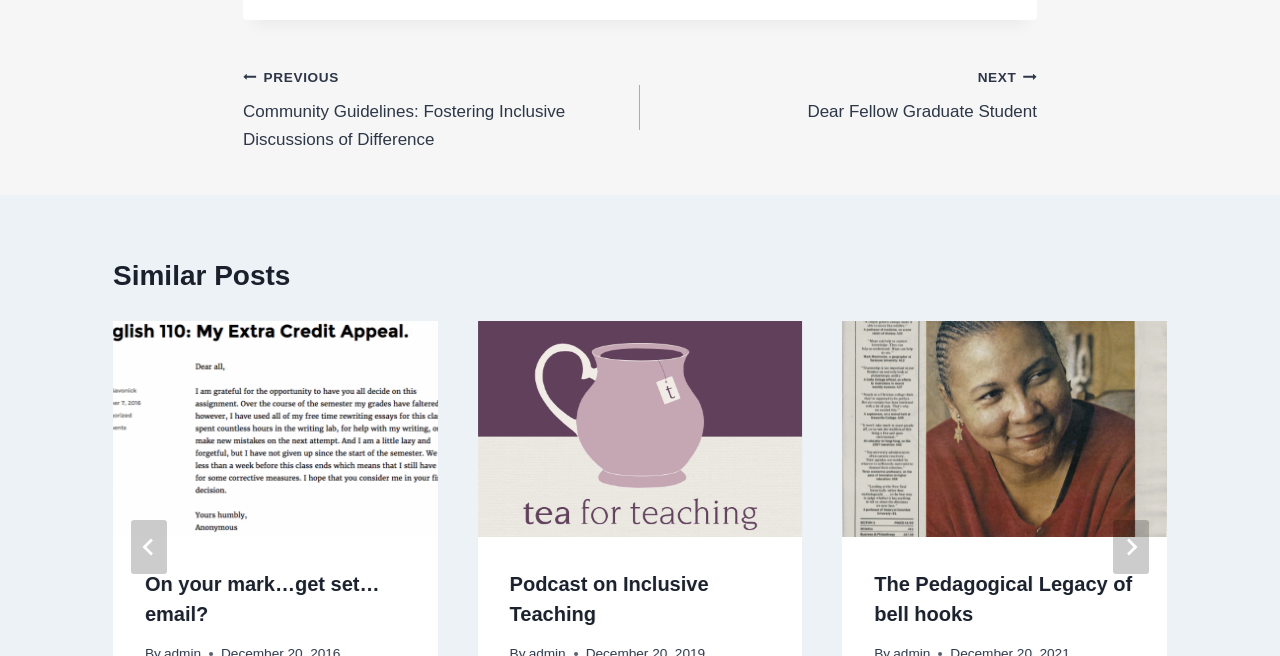Find the bounding box coordinates for the area that should be clicked to accomplish the instruction: "Click the 'PREVIOUS Community Guidelines: Fostering Inclusive Discussions of Difference' link".

[0.19, 0.096, 0.5, 0.233]